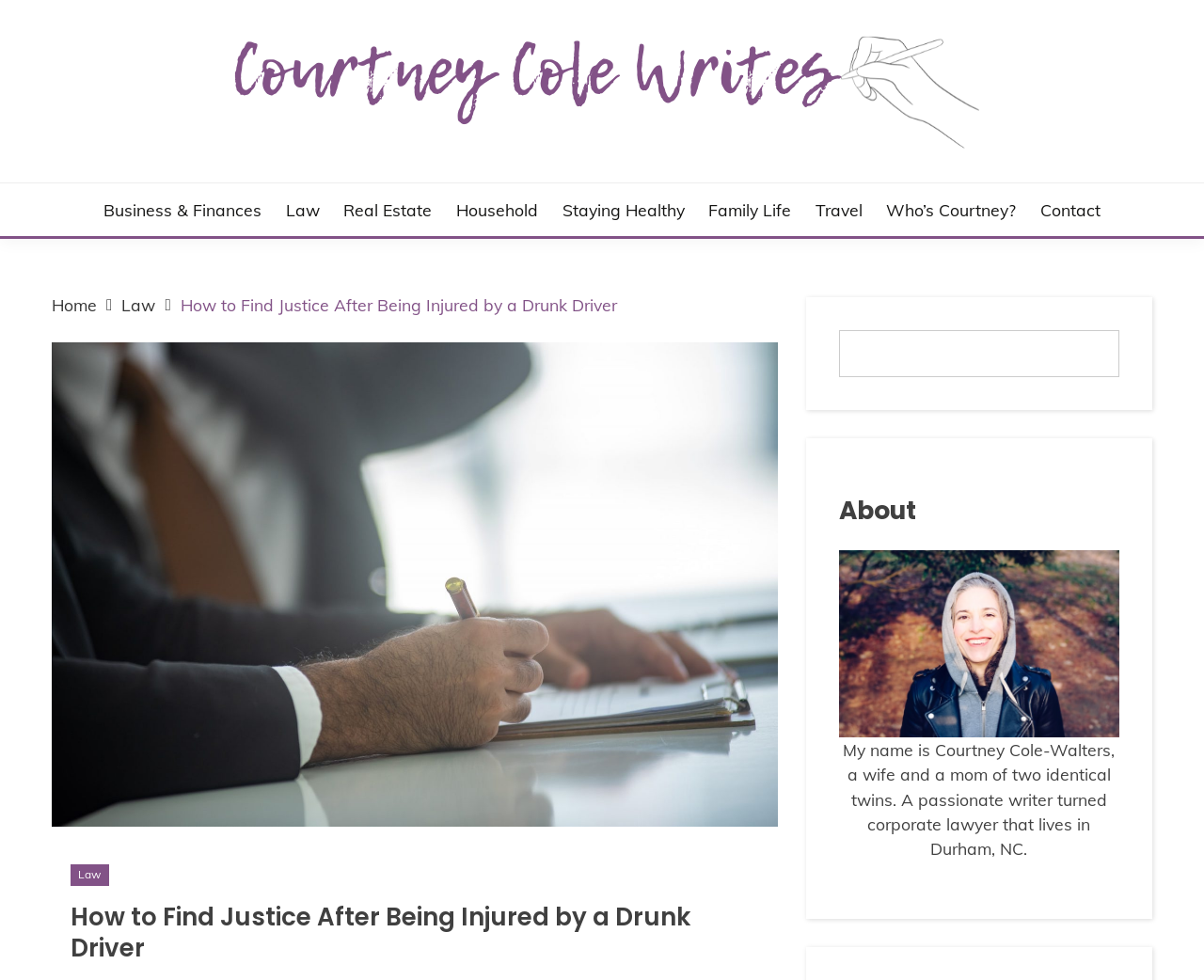Given the description of the UI element: "parent_node: COURTNEY COLE WRITES", predict the bounding box coordinates in the form of [left, top, right, bottom], with each value being a float between 0 and 1.

[0.043, 0.034, 0.957, 0.153]